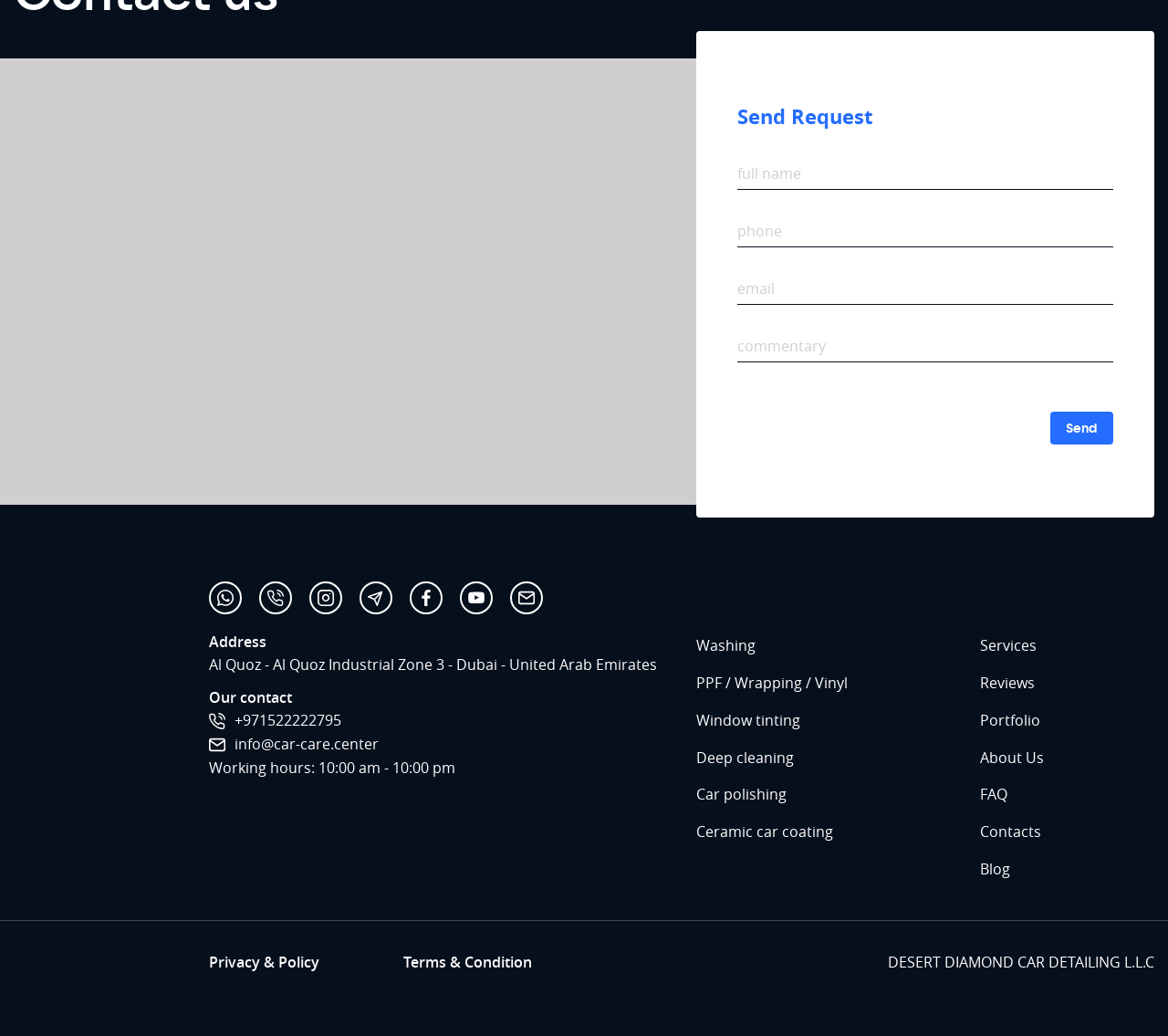Give a short answer to this question using one word or a phrase:
What is the address of Car Care Center Dubai?

Al Quoz - Al Quoz Industrial Zone 3 - Dubai - United Arab Emirates